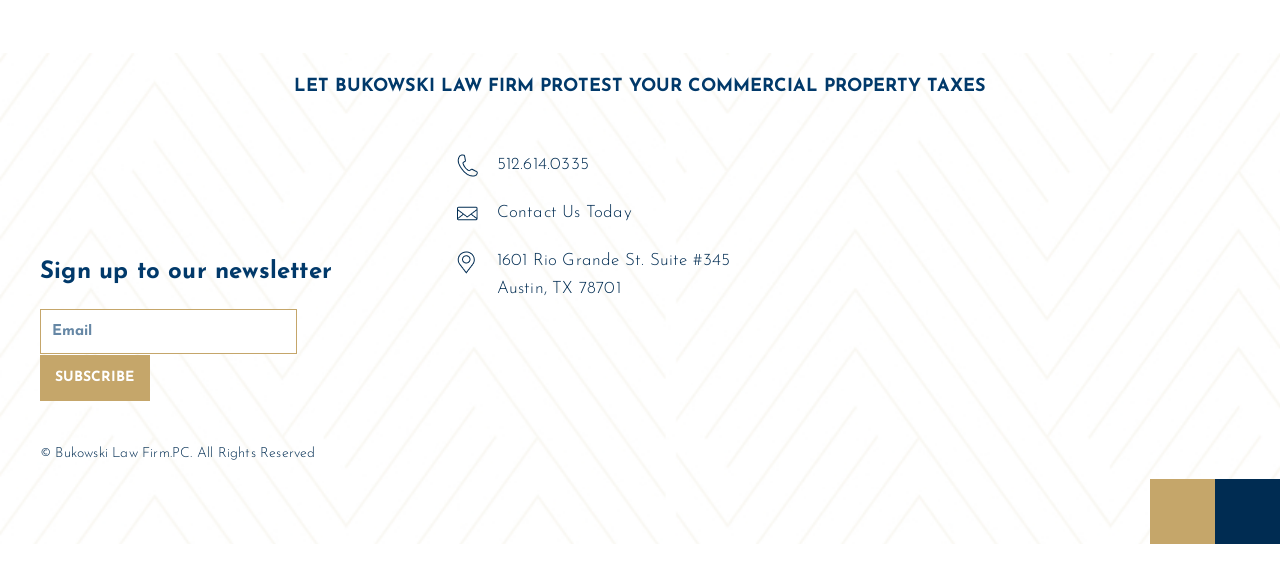Find the bounding box coordinates of the element to click in order to complete this instruction: "Enter email address in the newsletter subscription field". The bounding box coordinates must be four float numbers between 0 and 1, denoted as [left, top, right, bottom].

[0.031, 0.527, 0.232, 0.605]